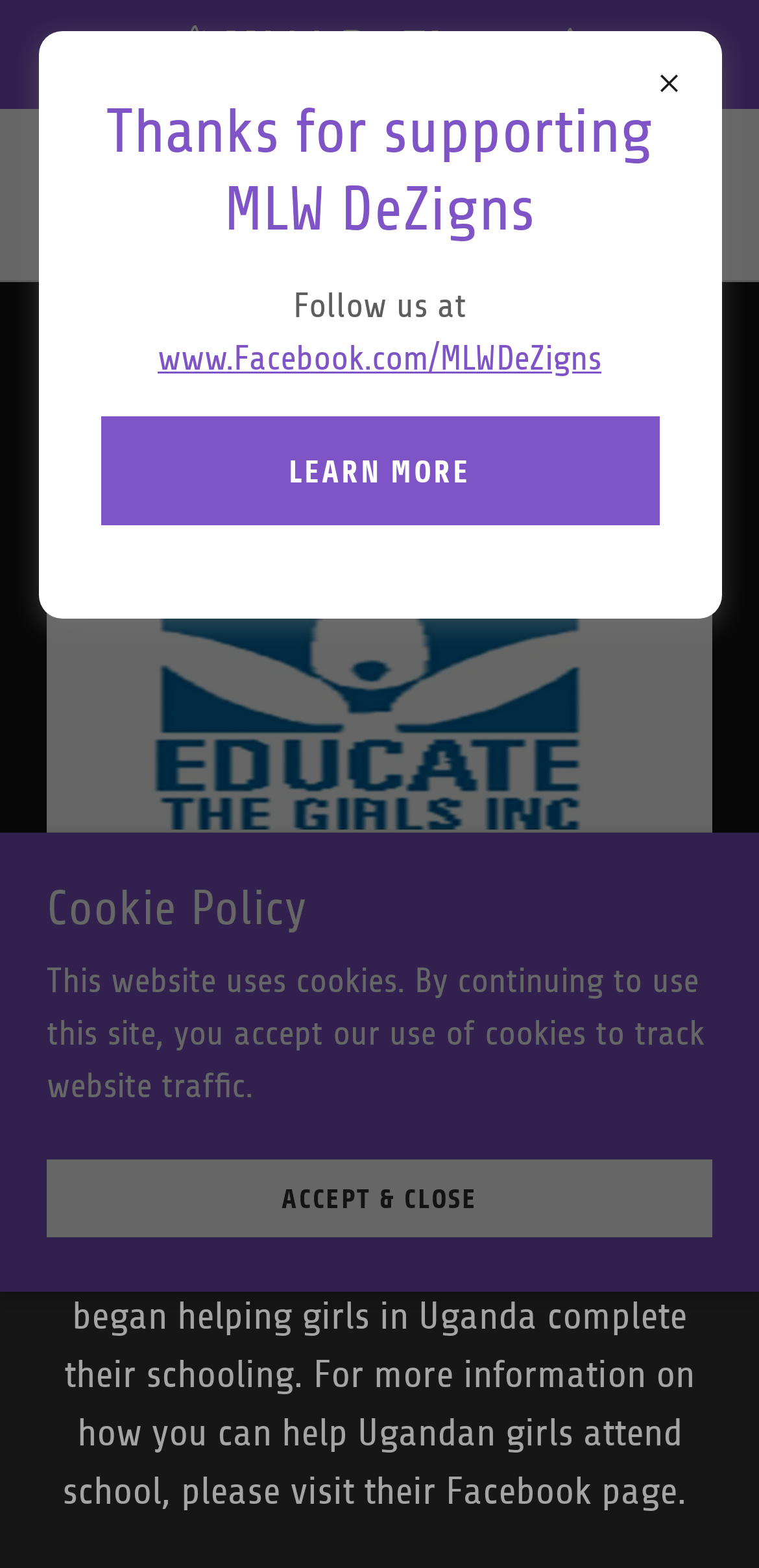Locate the bounding box coordinates for the element described below: "aria-label="Hamburger Site Navigation Icon"". The coordinates must be four float values between 0 and 1, formatted as [left, top, right, bottom].

[0.062, 0.099, 0.262, 0.149]